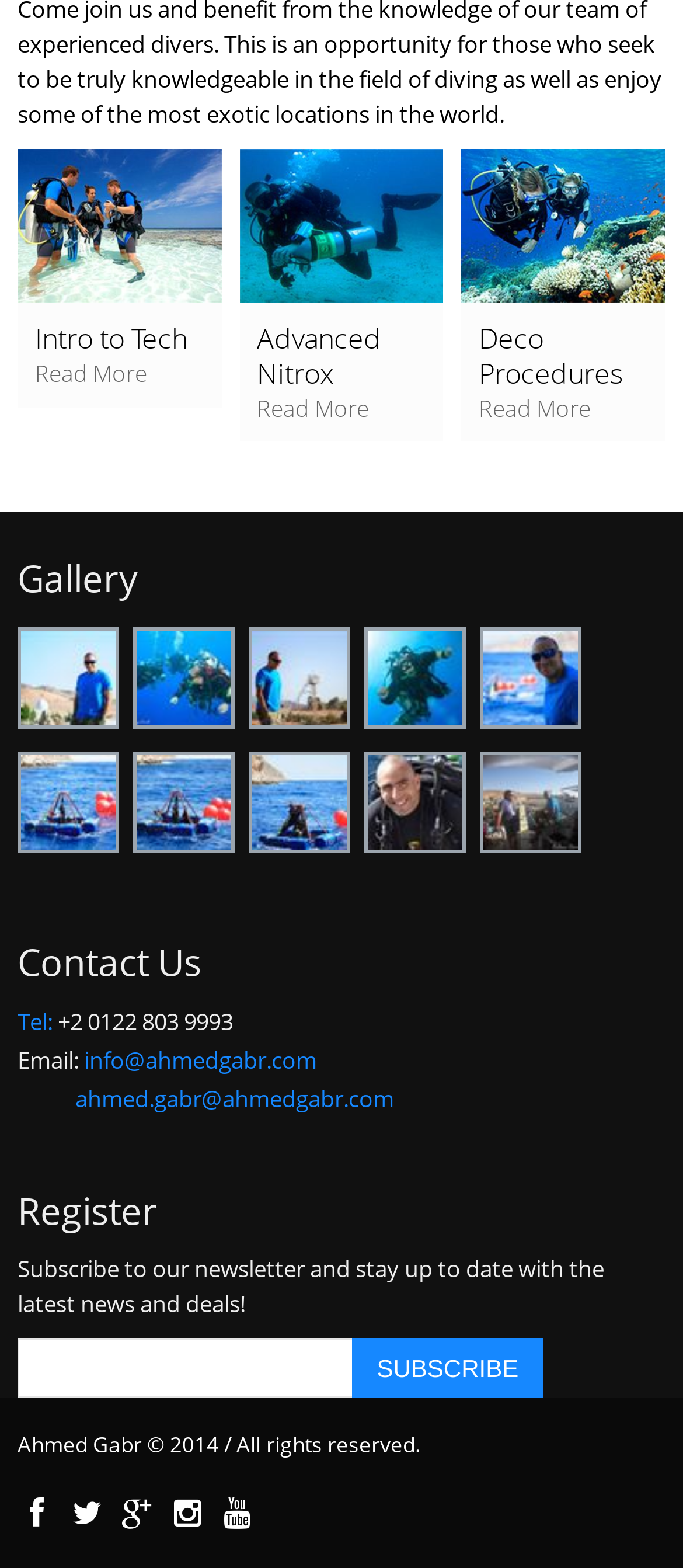Determine the bounding box for the UI element that matches this description: "parent_node: SUBSCRIBE name="ctl00$ctl07$txtMail"".

[0.026, 0.854, 0.516, 0.892]